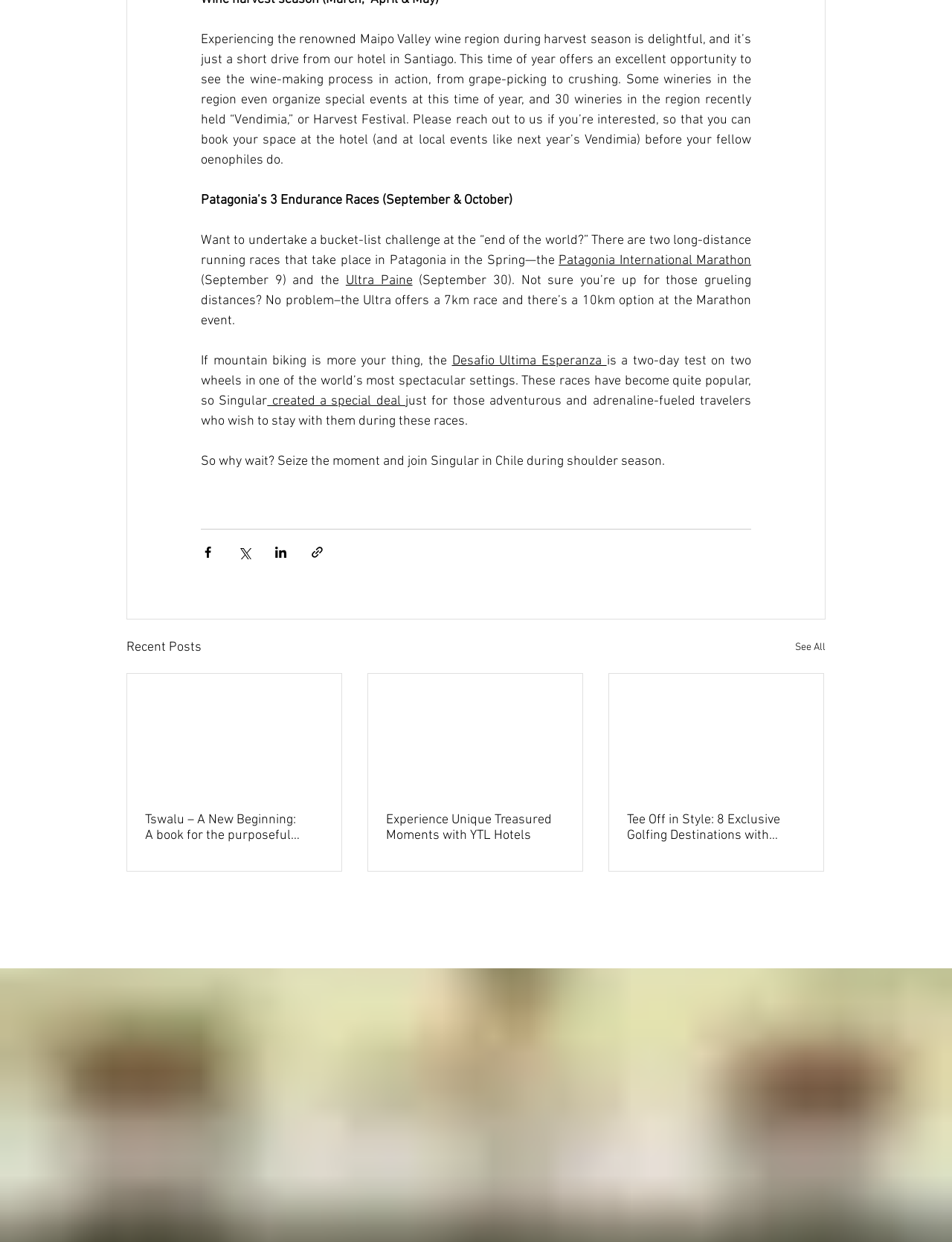Answer this question using a single word or a brief phrase:
What is the purpose of the 'Share via' buttons?

Social media sharing